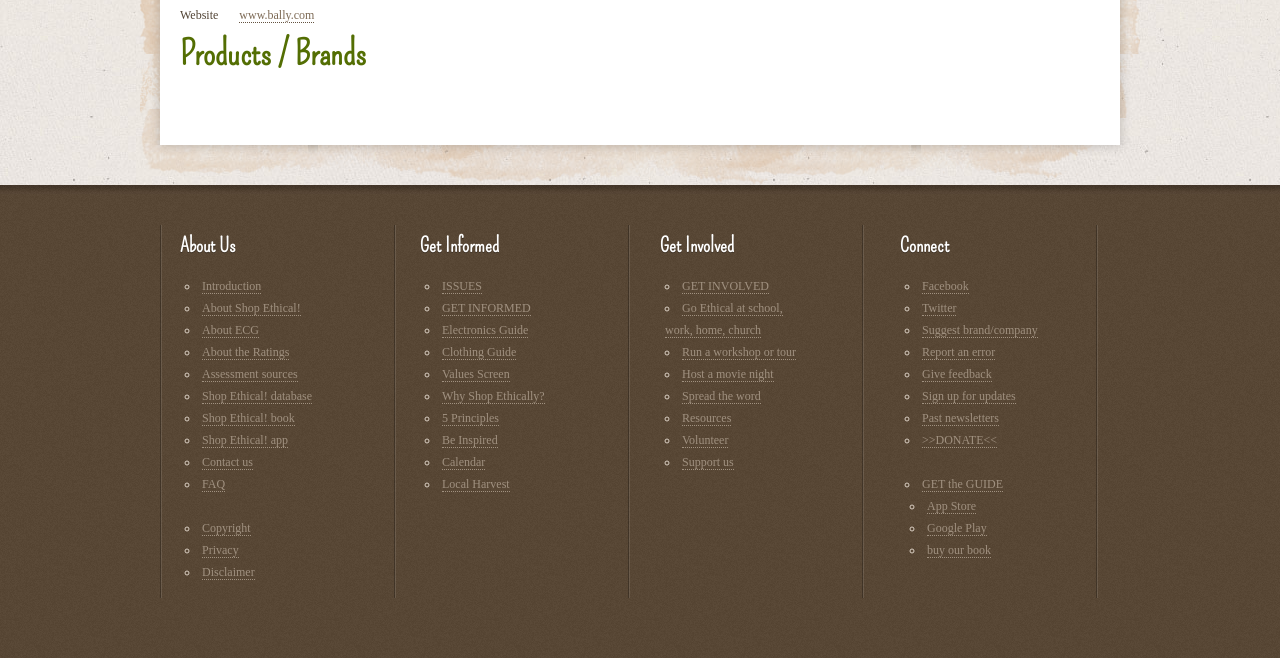Extract the bounding box coordinates for the described element: "Run a workshop or tour". The coordinates should be represented as four float numbers between 0 and 1: [left, top, right, bottom].

[0.533, 0.525, 0.622, 0.547]